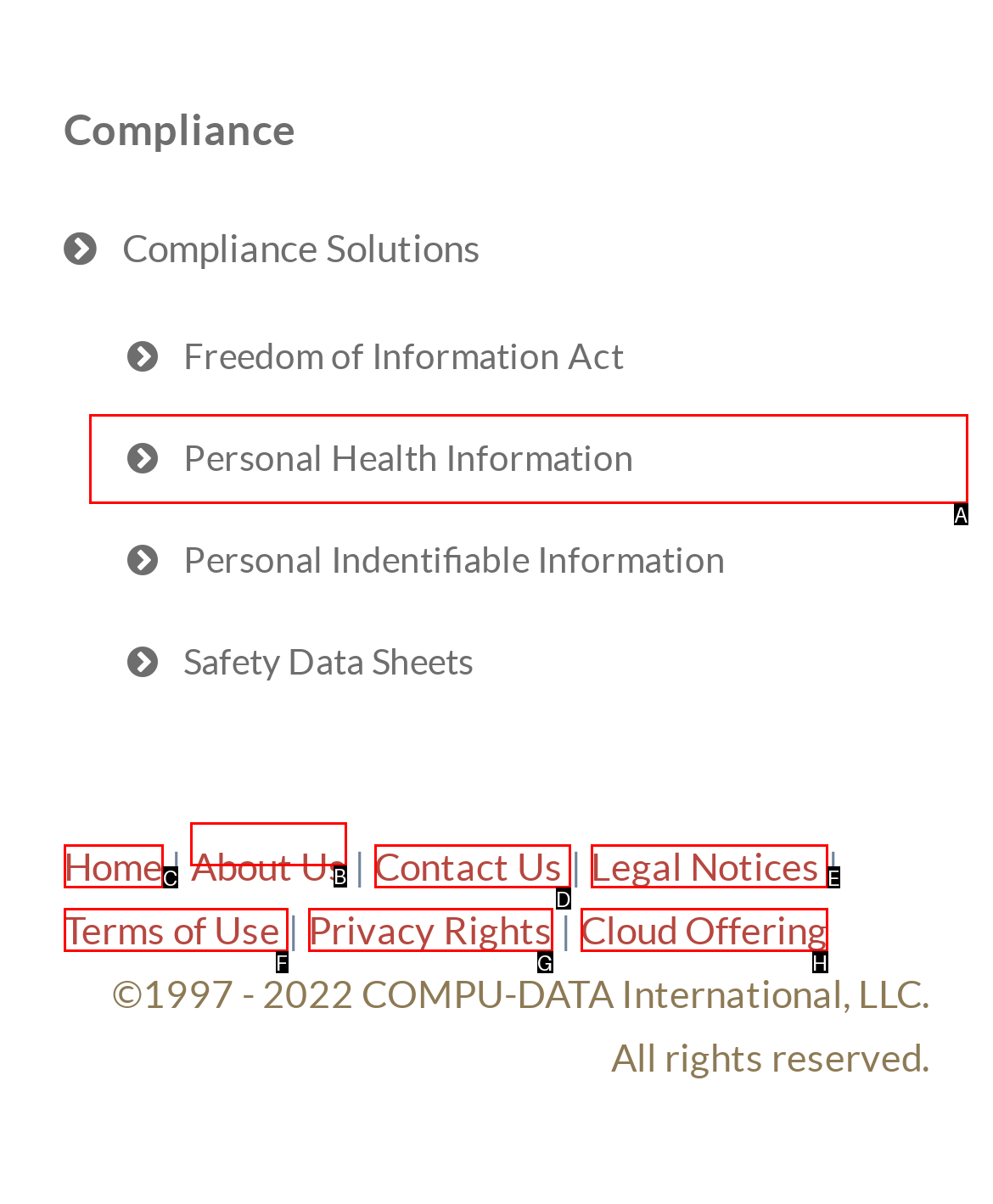Which option should you click on to fulfill this task: Load more articles from this month? Answer with the letter of the correct choice.

None